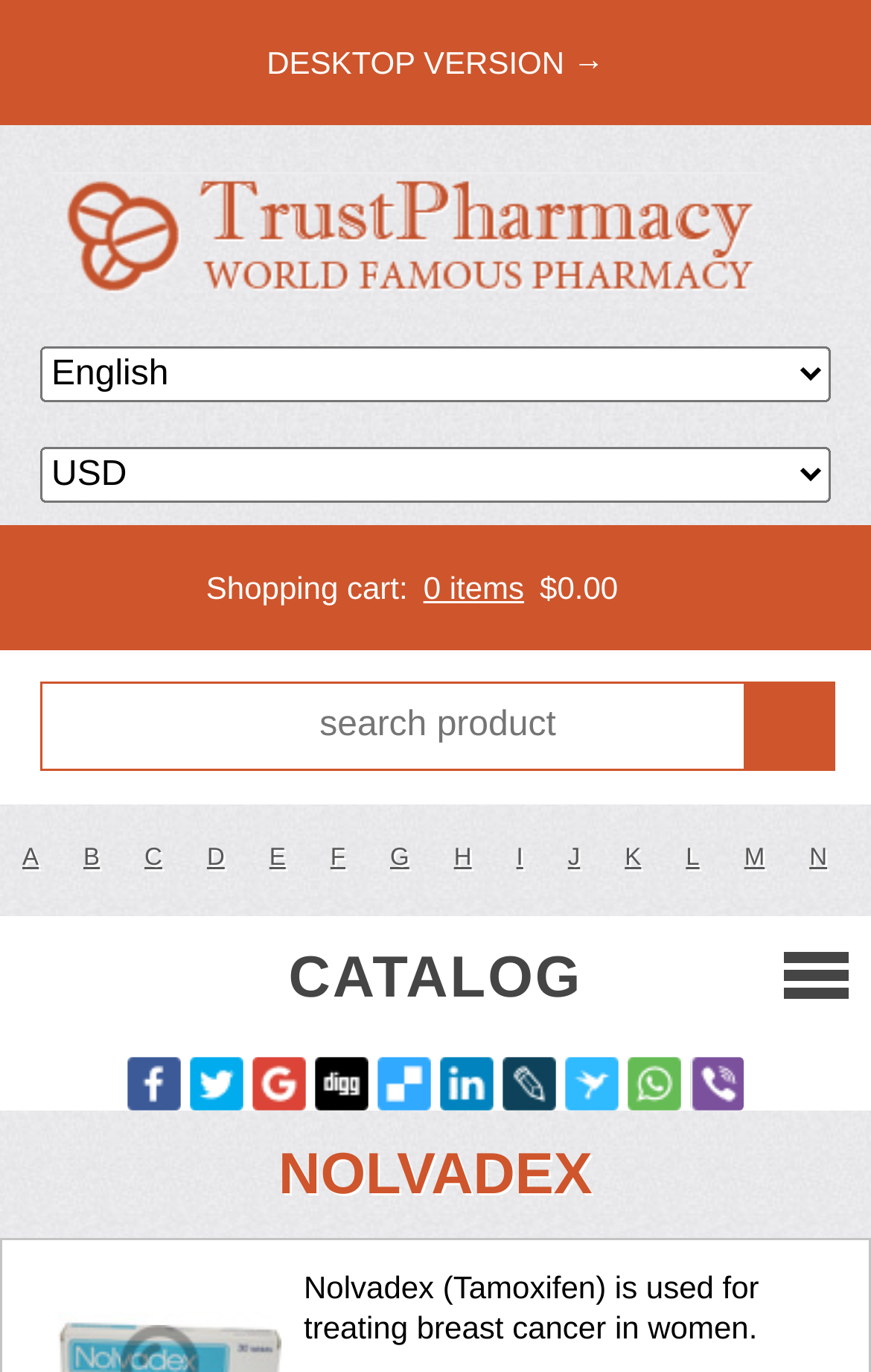Determine the bounding box coordinates for the clickable element required to fulfill the instruction: "Select a letter". Provide the coordinates as four float numbers between 0 and 1, i.e., [left, top, right, bottom].

[0.0, 0.594, 0.07, 0.658]